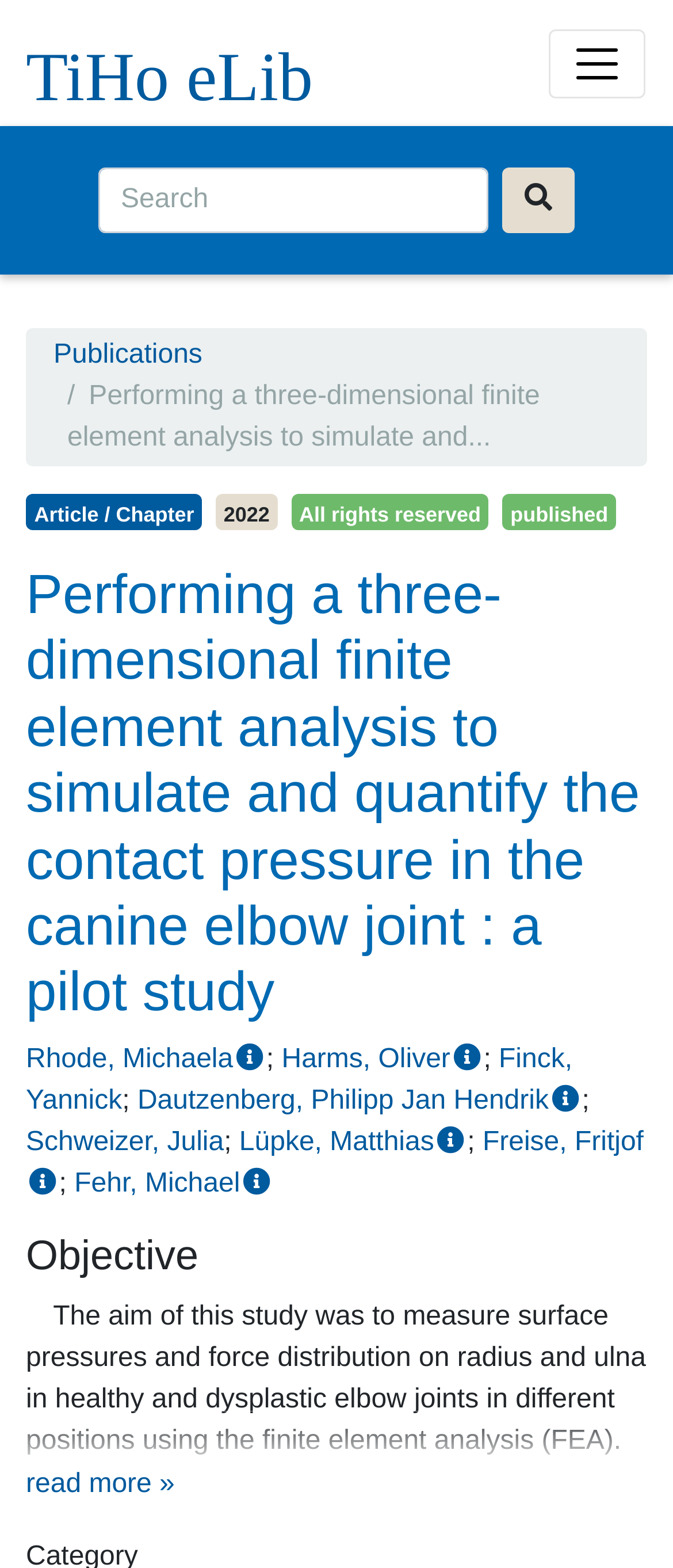What can you do by clicking the 'read more »' link?
Offer a detailed and exhaustive answer to the question.

I found the 'read more »' link at the bottom of the page, which suggests that clicking on it will provide more information about the study.